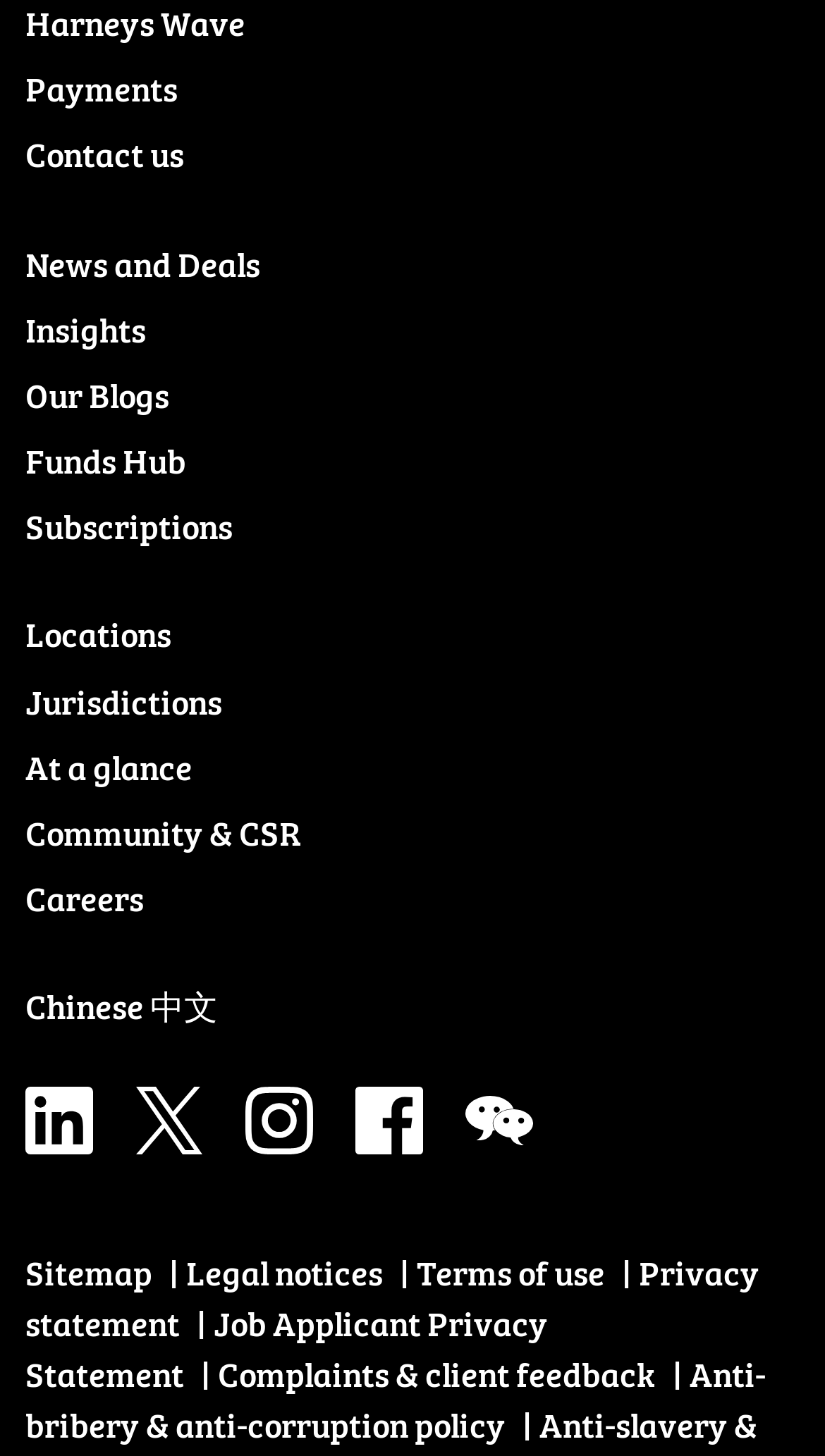What is the language option available on the webpage?
Refer to the image and give a detailed answer to the query.

I found that the language option available on the webpage is Chinese, which is indicated by the link 'Chinese 中文' with a bounding box coordinate of [0.031, 0.671, 0.938, 0.705].